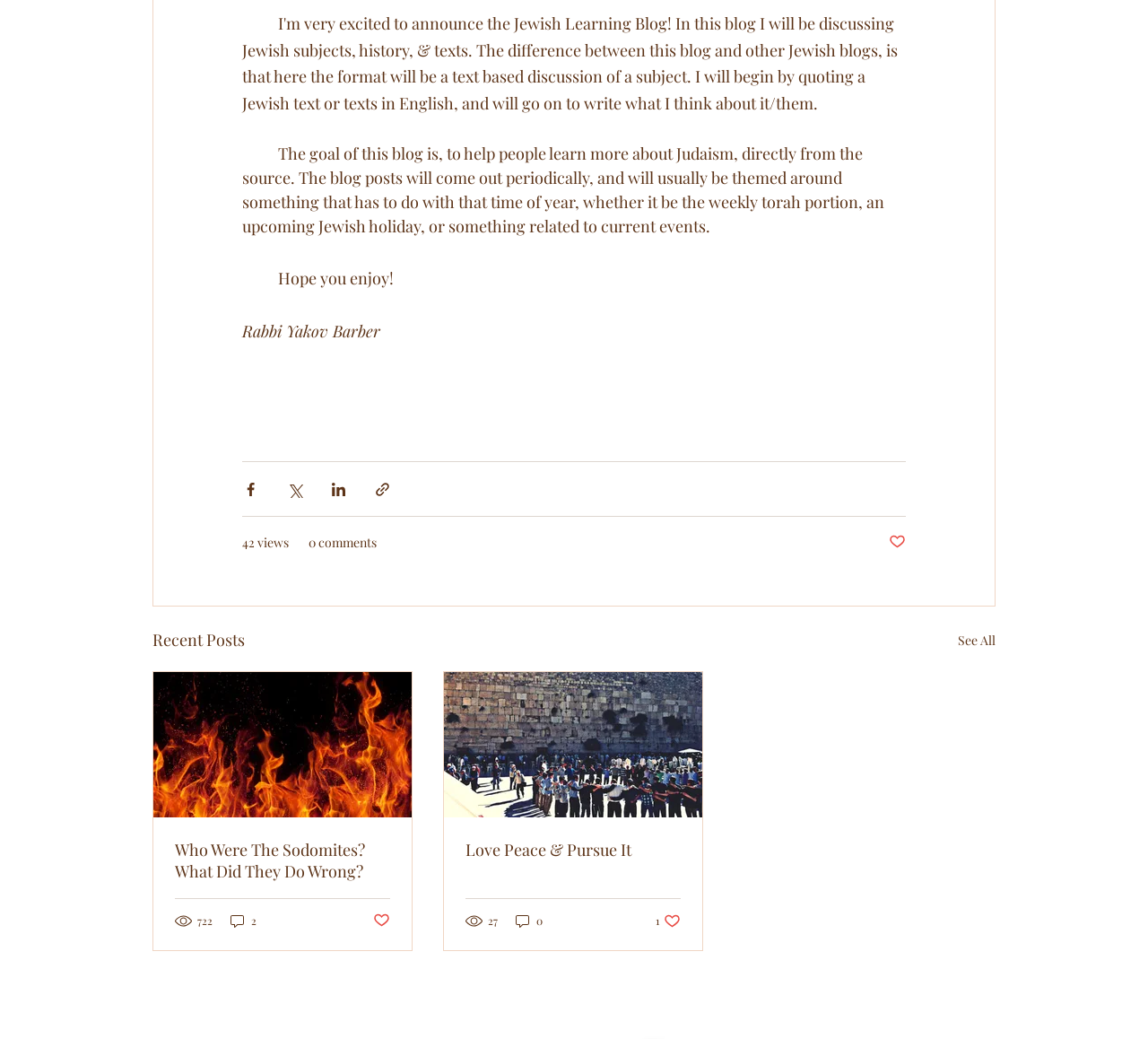Locate the bounding box coordinates of the clickable area needed to fulfill the instruction: "Click on the 'Sheer Tulle Demi Bra' link".

None